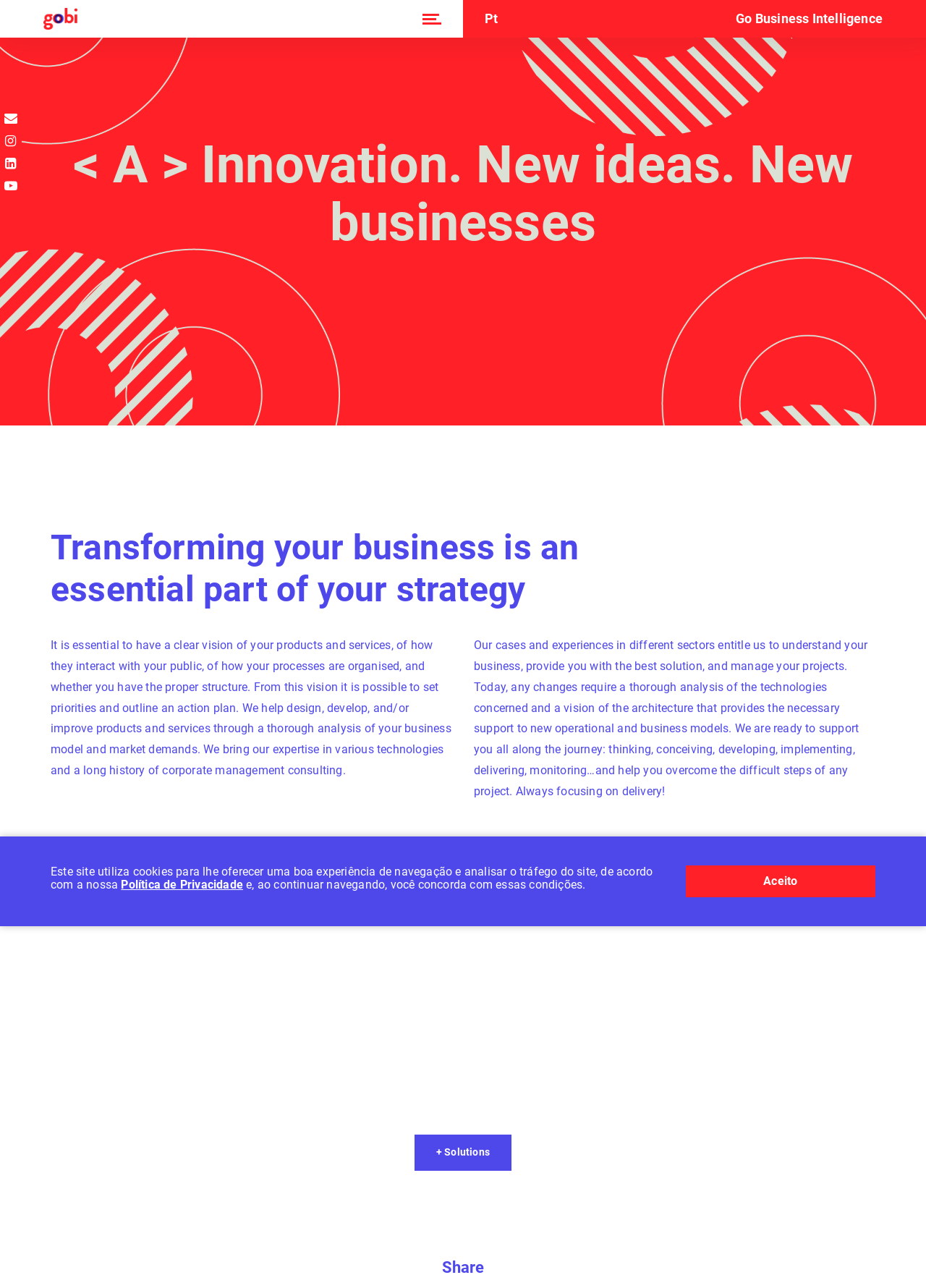Answer succinctly with a single word or phrase:
What is the company's approach to business transformation?

Analysis of business model and market demands